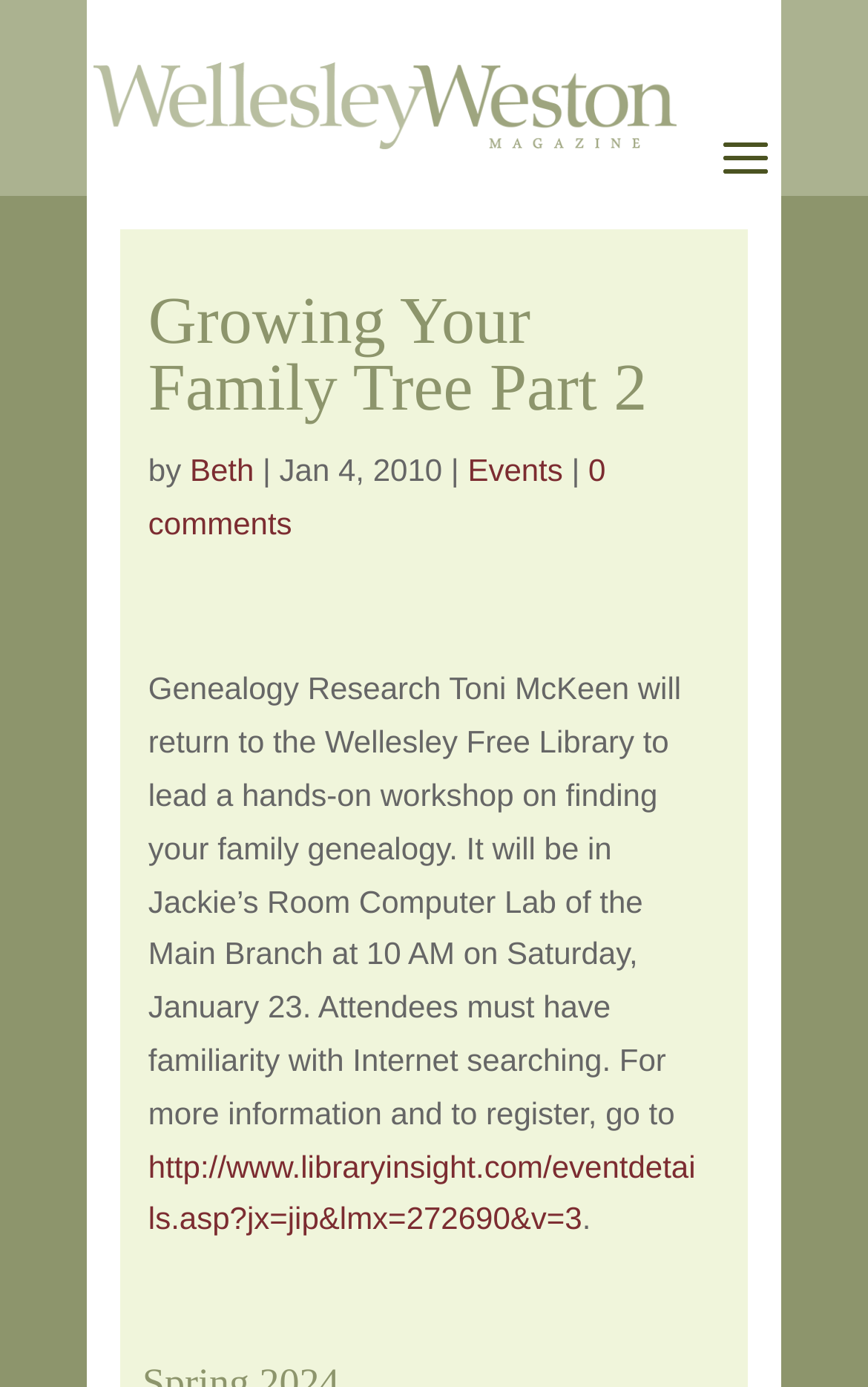Identify and provide the main heading of the webpage.

Growing Your Family Tree Part 2